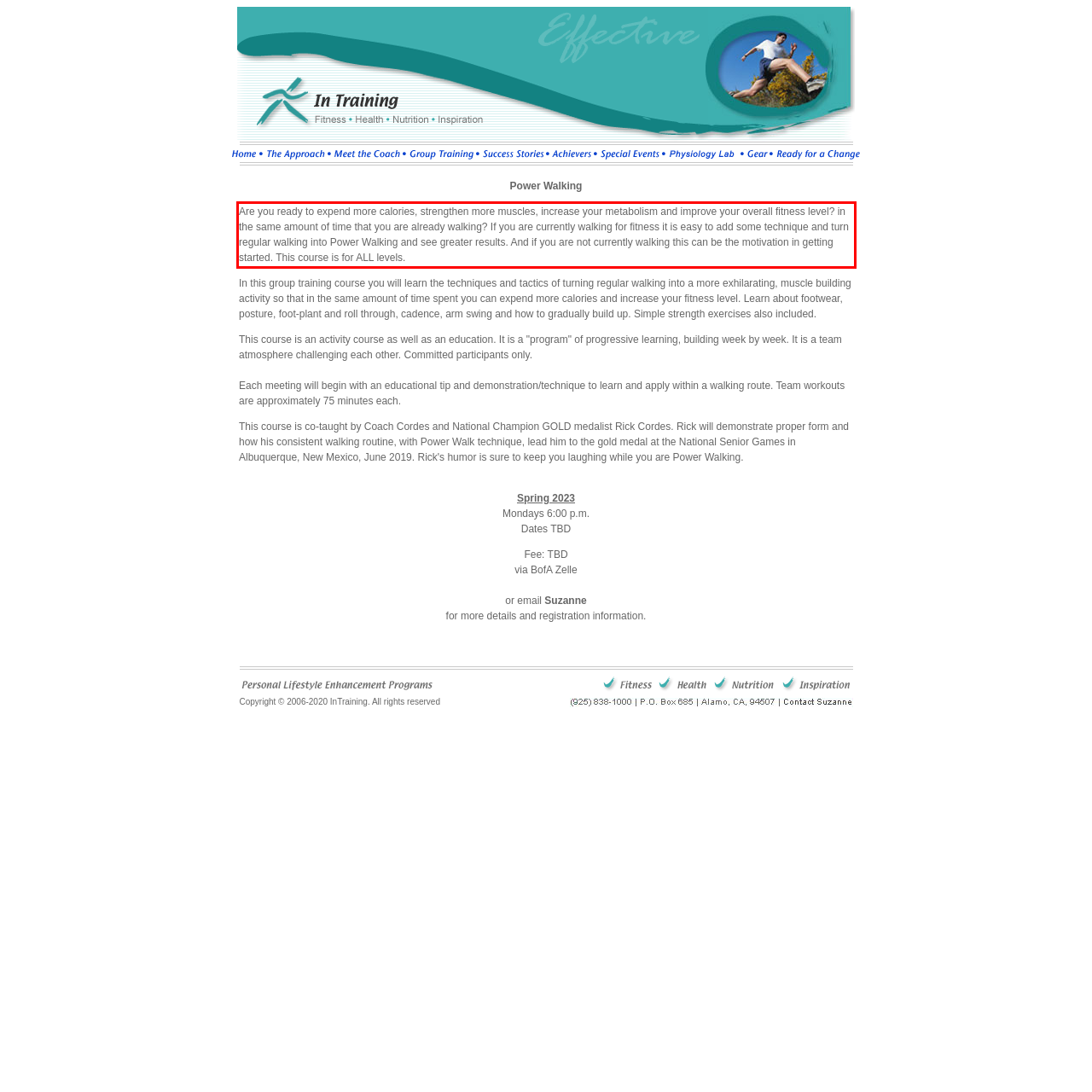Analyze the screenshot of a webpage where a red rectangle is bounding a UI element. Extract and generate the text content within this red bounding box.

Are you ready to expend more calories, strengthen more muscles, increase your metabolism and improve your overall fitness level? in the same amount of time that you are already walking? If you are currently walking for fitness it is easy to add some technique and turn regular walking into Power Walking and see greater results. And if you are not currently walking this can be the motivation in getting started. This course is for ALL levels.